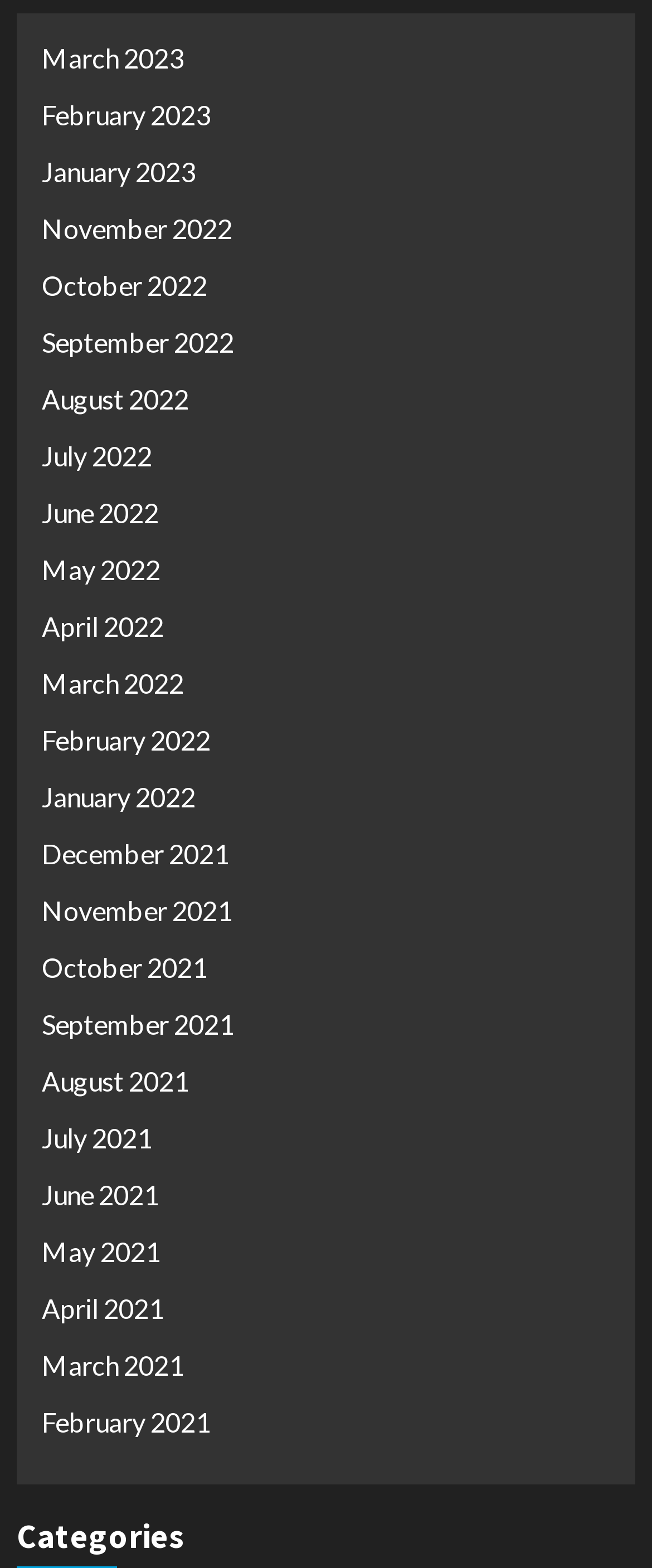Please give a succinct answer using a single word or phrase:
What is the pattern of the month and year combinations?

Monthly